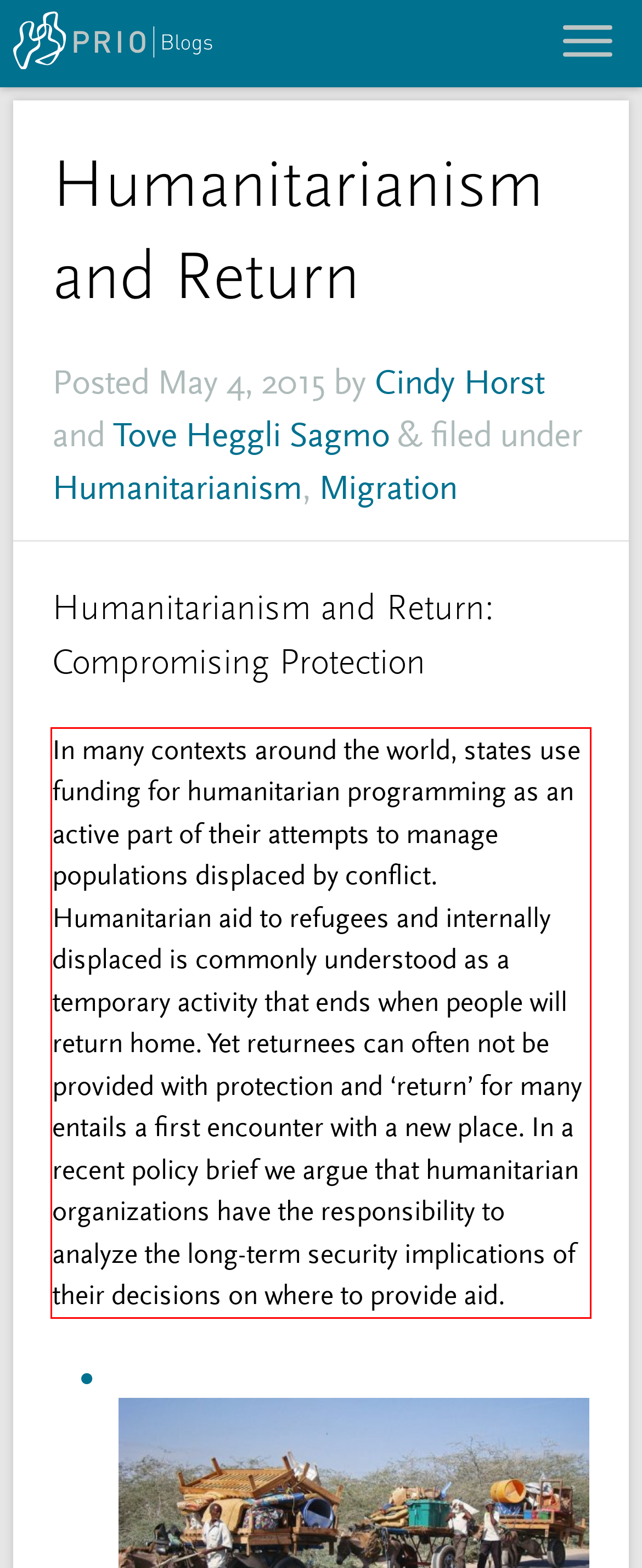Please analyze the screenshot of a webpage and extract the text content within the red bounding box using OCR.

In many contexts around the world, states use funding for humanitarian programming as an active part of their attempts to manage populations displaced by conflict. Humanitarian aid to refugees and internally displaced is commonly understood as a temporary activity that ends when people will return home. Yet returnees can often not be provided with protection and ‘return’ for many entails a first encounter with a new place. In a recent policy brief we argue that humanitarian organizations have the responsibility to analyze the long-term security implications of their decisions on where to provide aid.